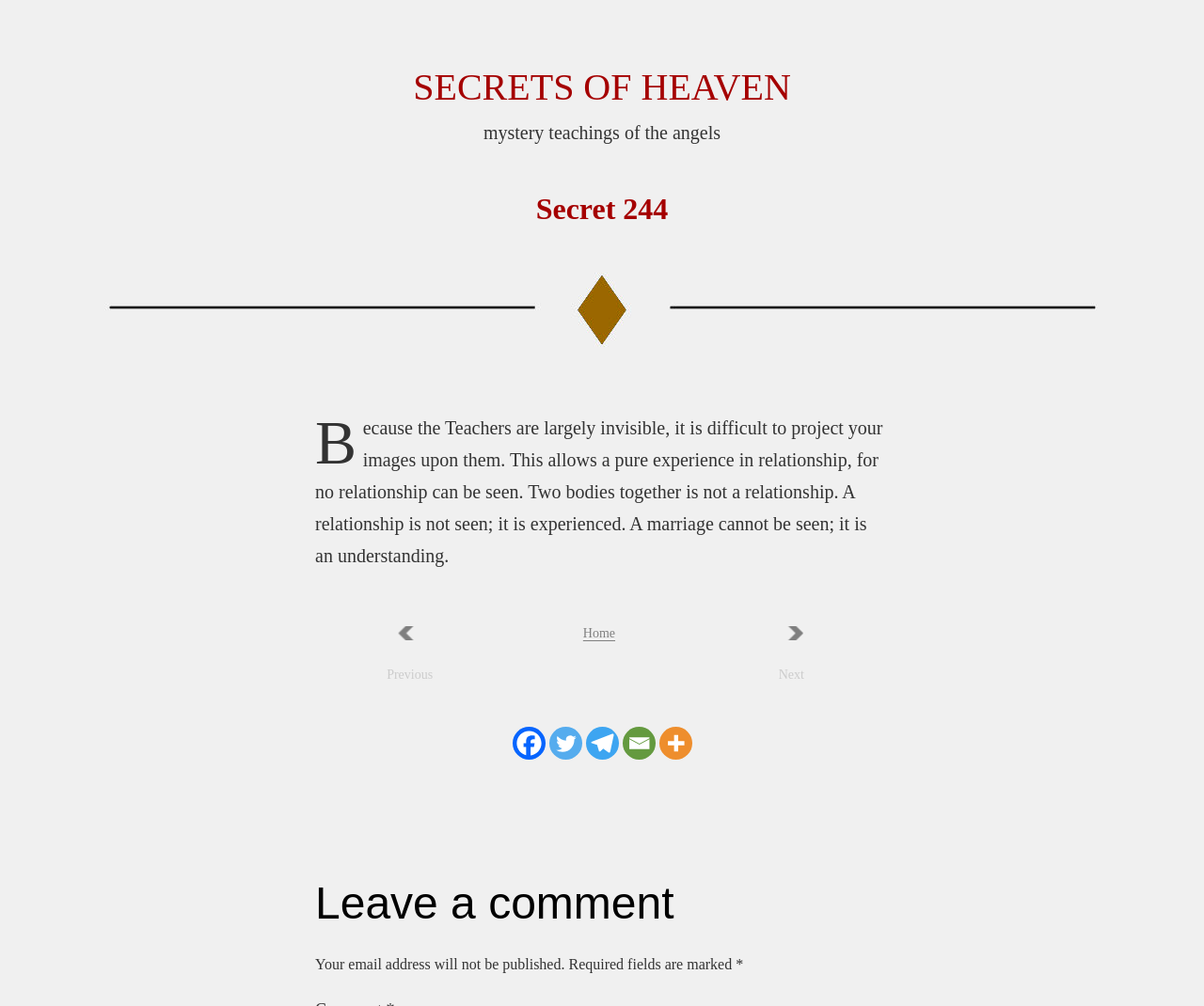Look at the image and write a detailed answer to the question: 
How many social media links are there?

There are four social media links at the bottom of the webpage, which are 'Facebook', 'Twitter', 'Telegram', and 'Email'. These links are represented by the 'link' elements with the corresponding text.